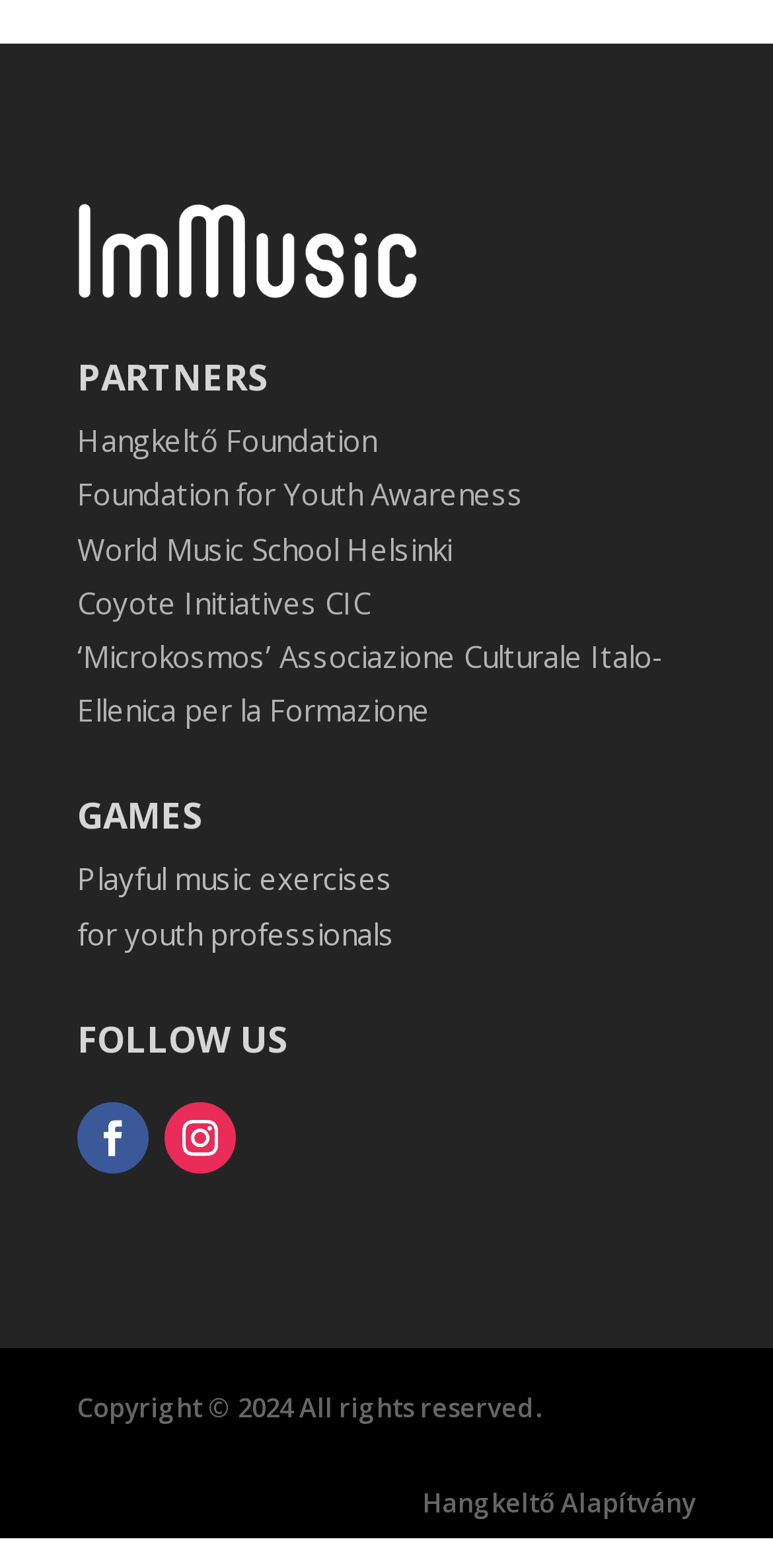How many partners are listed?
Give a one-word or short phrase answer based on the image.

6